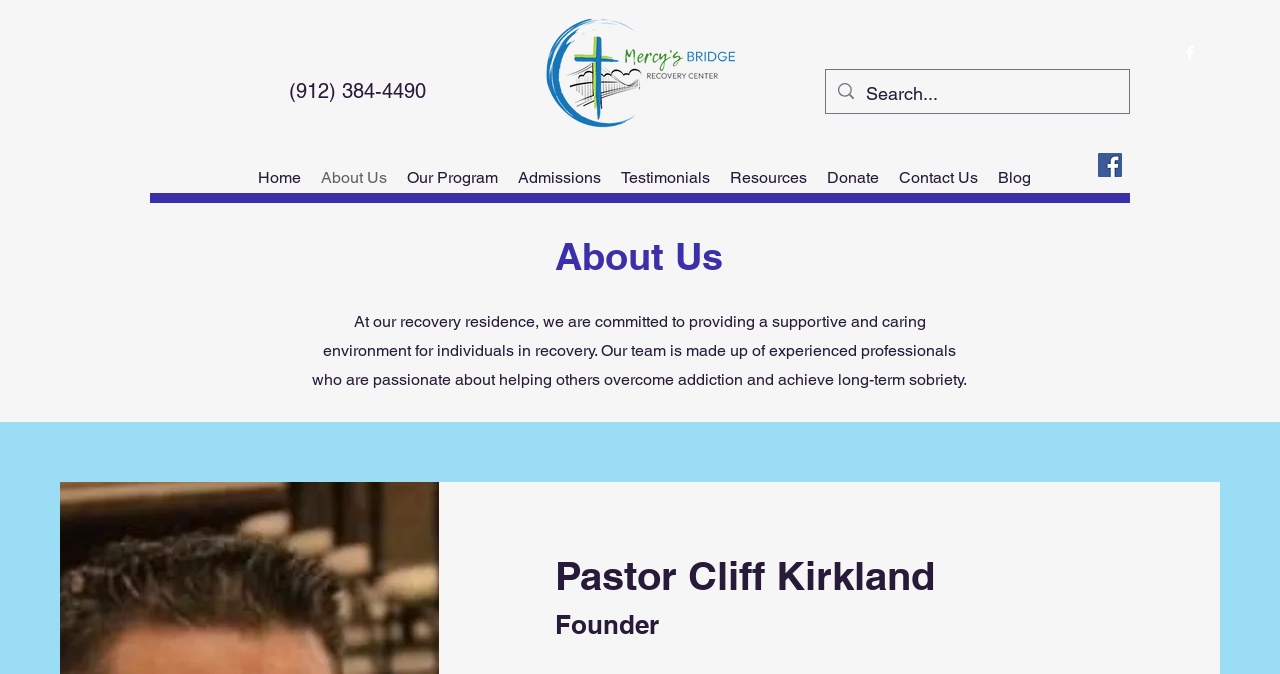Please identify the bounding box coordinates of the element that needs to be clicked to perform the following instruction: "Search for something".

[0.645, 0.104, 0.882, 0.168]